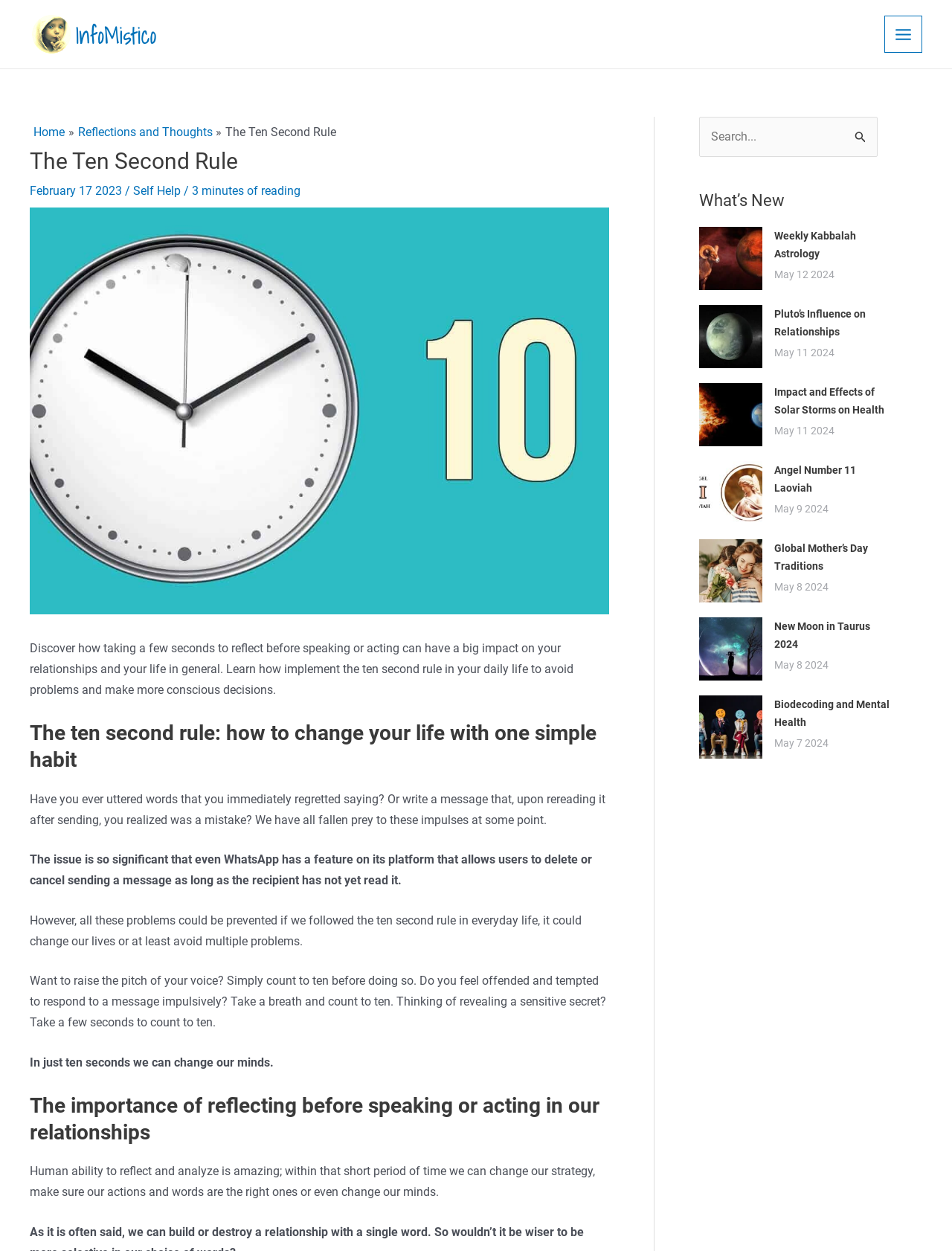Find the bounding box of the UI element described as: "value="Subscribe"". The bounding box coordinates should be given as four float values between 0 and 1, i.e., [left, top, right, bottom].

None